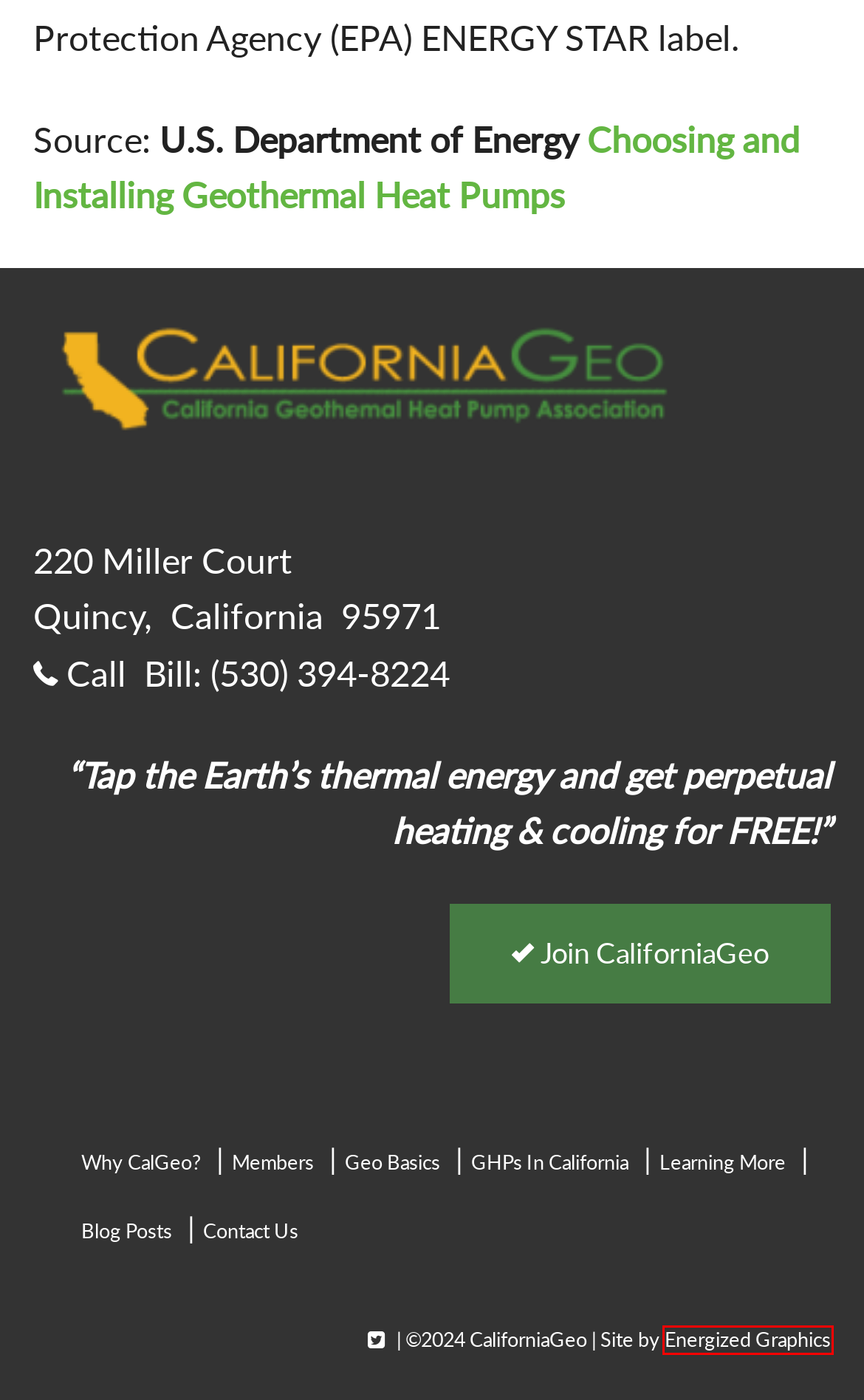Review the webpage screenshot provided, noting the red bounding box around a UI element. Choose the description that best matches the new webpage after clicking the element within the bounding box. The following are the options:
A. Economics of Geothermal Heat Pumps - CaliforniaGeoCaliforniaGeo
B. ZeroNetEnergy Policies - CaliforniaGeoCaliforniaGeo
C. Springfield Illinois Web Design and Graphic Design - Energized Graphics
D. Sustainability - CaliforniaGeoCaliforniaGeo
E. CaliforniaGeo Officers and Board of DirectorsCaliforniaGeo
F. Geothermal Heat Pumps | Department of Energy
G. Learning More about GeoExchange® Technology - CaliforniaGeoCaliforniaGeo
H. Why CalGeo? - CaliforniaGeoCaliforniaGeo

C